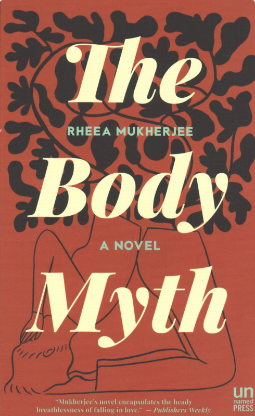From the image, can you give a detailed response to the question below:
Where is the author's name placed?

The author's name, Rheea Mukherjee, is elegantly placed above the title, which is mentioned in the caption as a subtle emphasis on her contribution to contemporary literature.